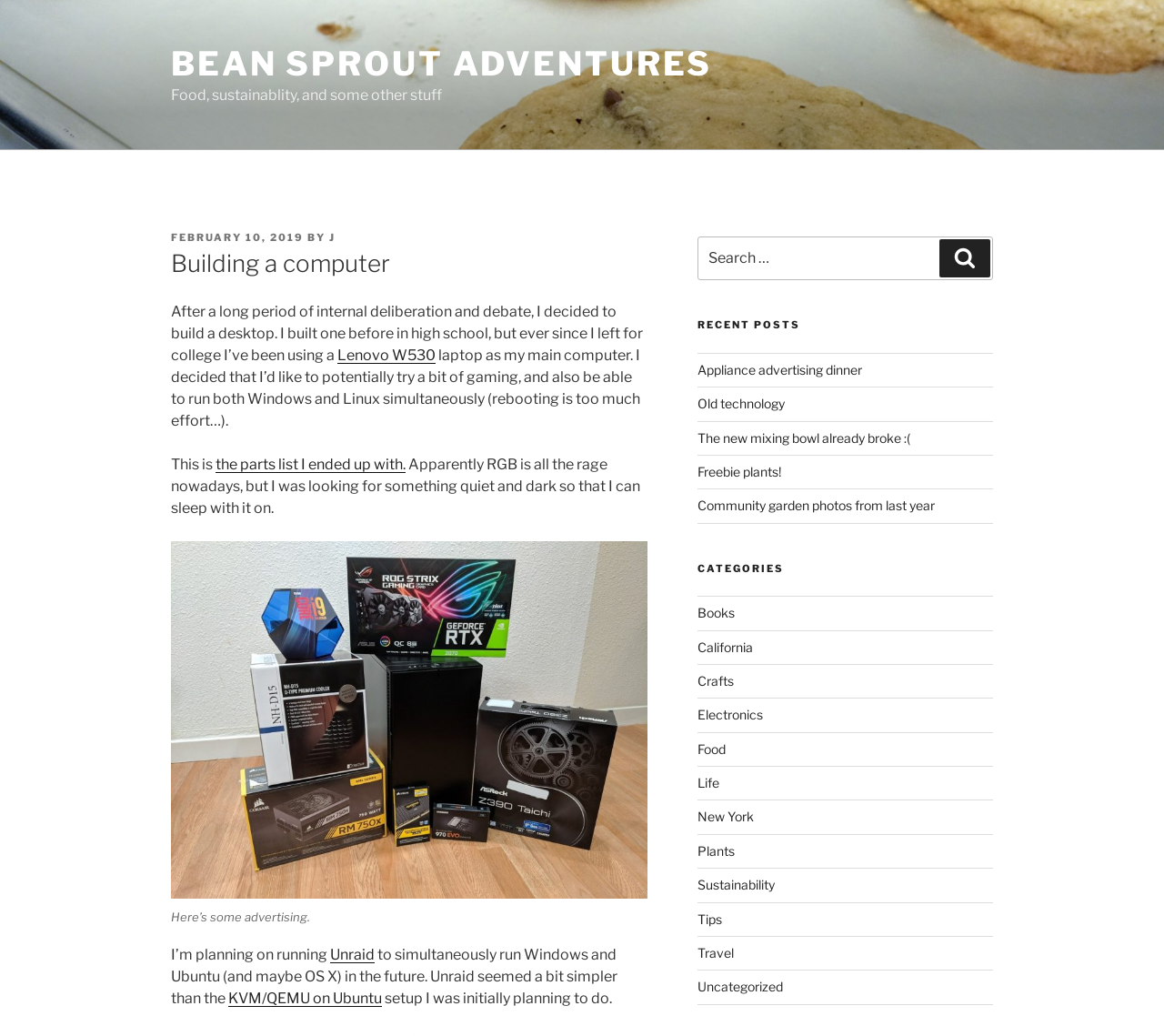What is the laptop model used by the author?
Answer the question in as much detail as possible.

The laptop model used by the author is mentioned in the text as 'Lenovo W530' which is a link element with bounding box coordinates [0.29, 0.335, 0.374, 0.351].